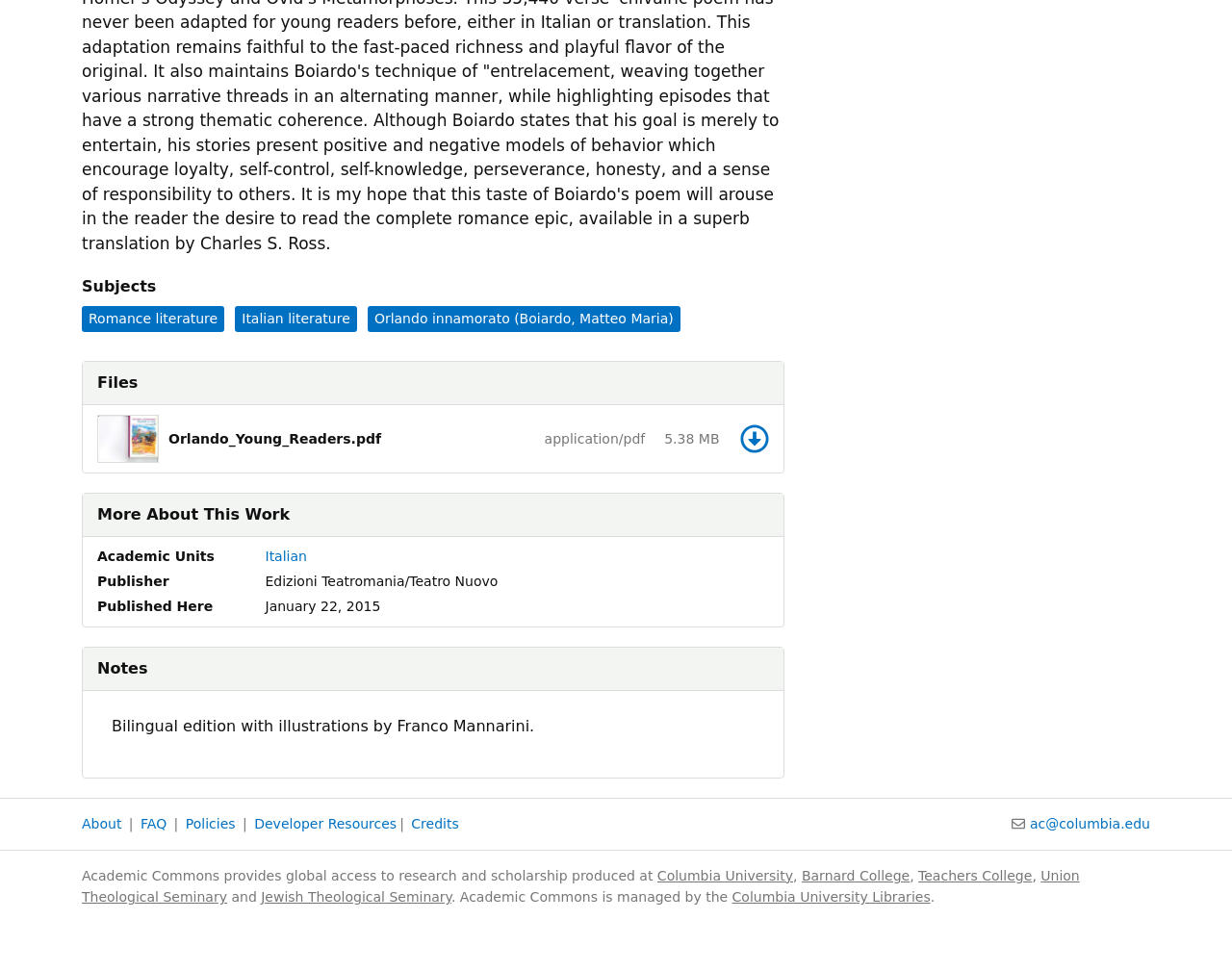Provide the bounding box coordinates of the UI element this sentence describes: "Barnard College".

[0.651, 0.894, 0.738, 0.91]